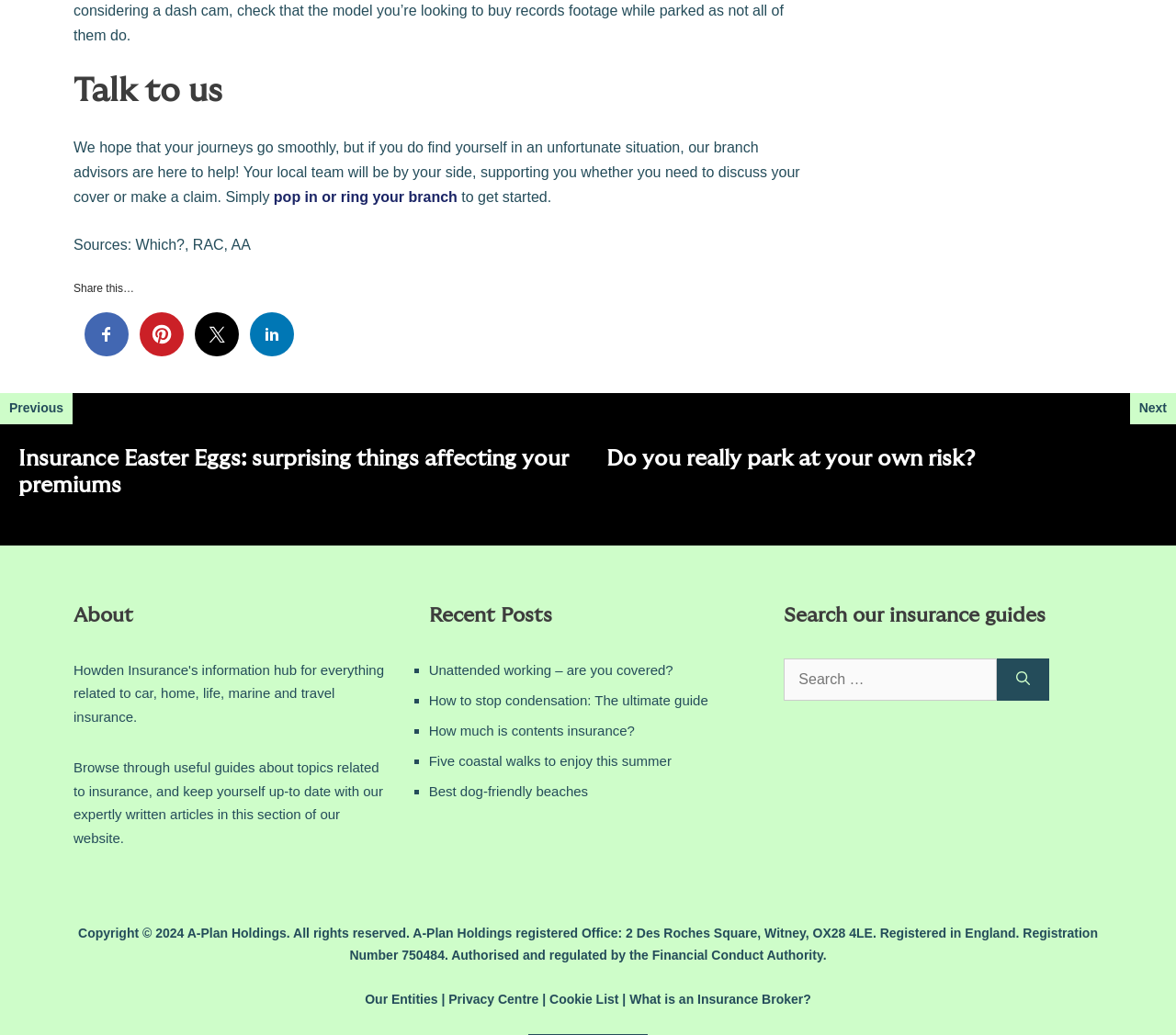Based on the image, please elaborate on the answer to the following question:
What can be searched on the website?

The search box is labeled 'Search for:' and is located in the 'Search our insurance guides' section, indicating that users can search for insurance guides on the website.